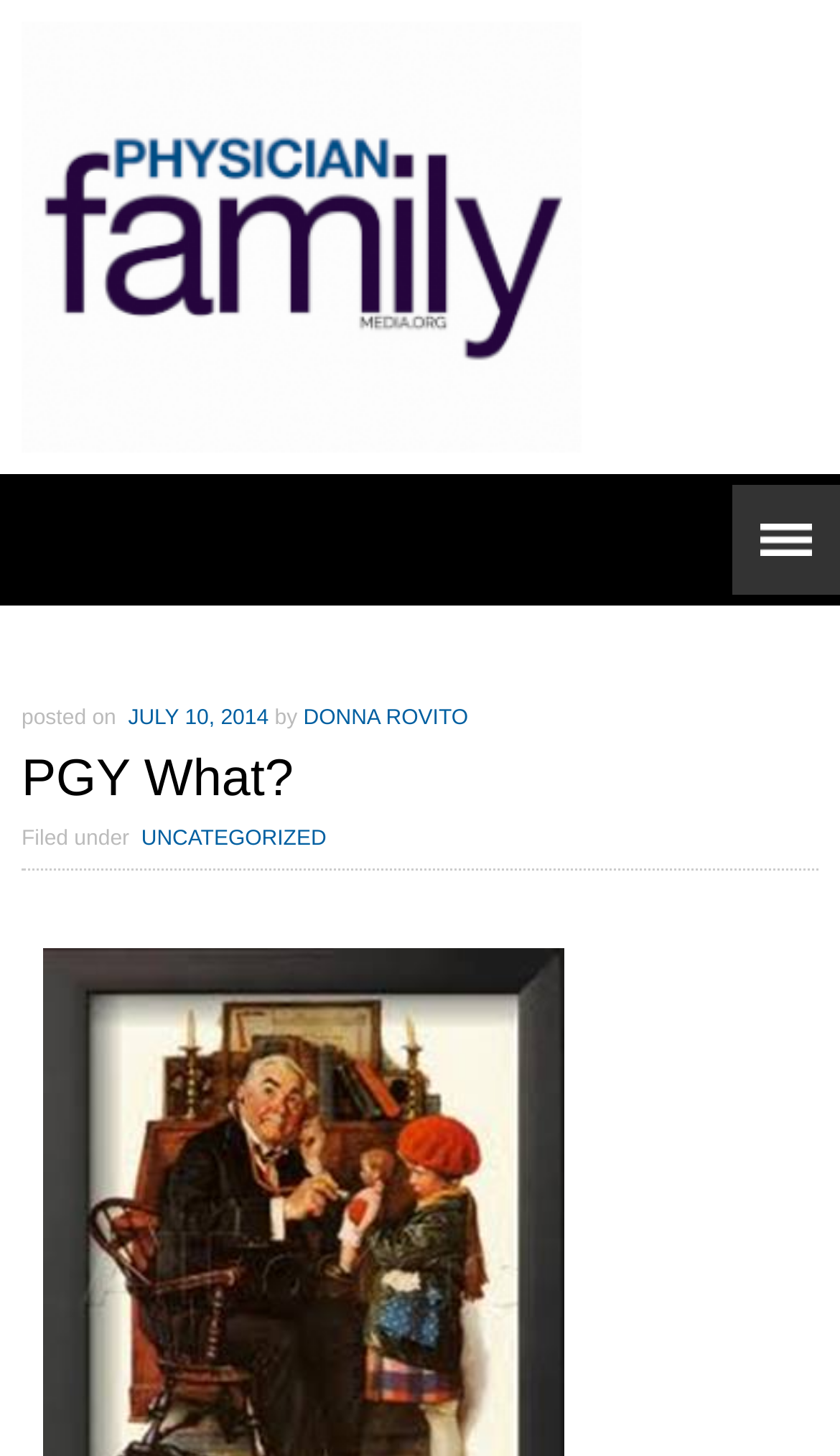Analyze the image and answer the question with as much detail as possible: 
What is the name of the blog?

The image at the top of the webpage has an OCR text 'Physician Family Magazine Blog', which suggests that it is the name of the blog.